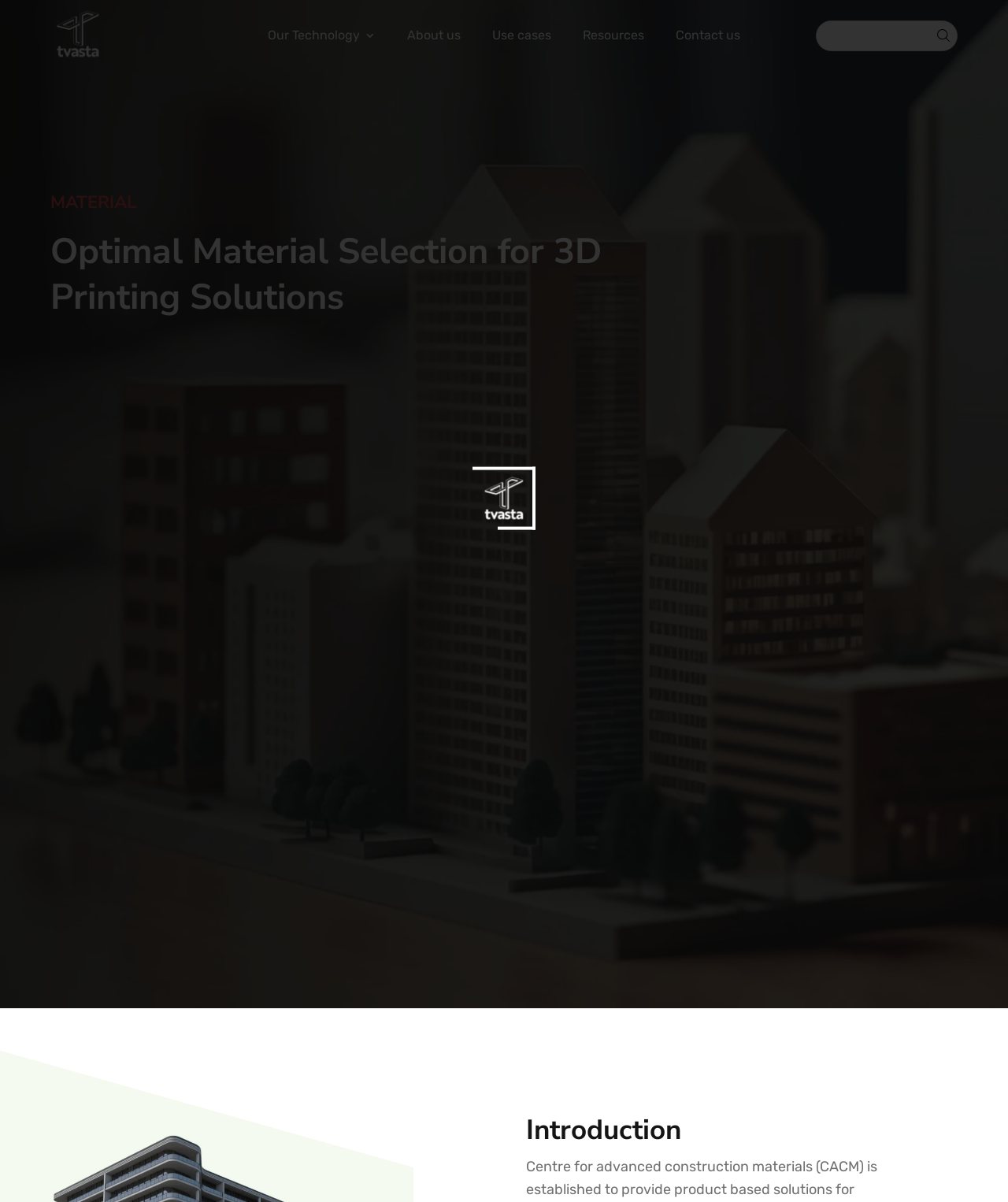What is the first menu item?
Please provide a single word or phrase as the answer based on the screenshot.

Our Technology 3